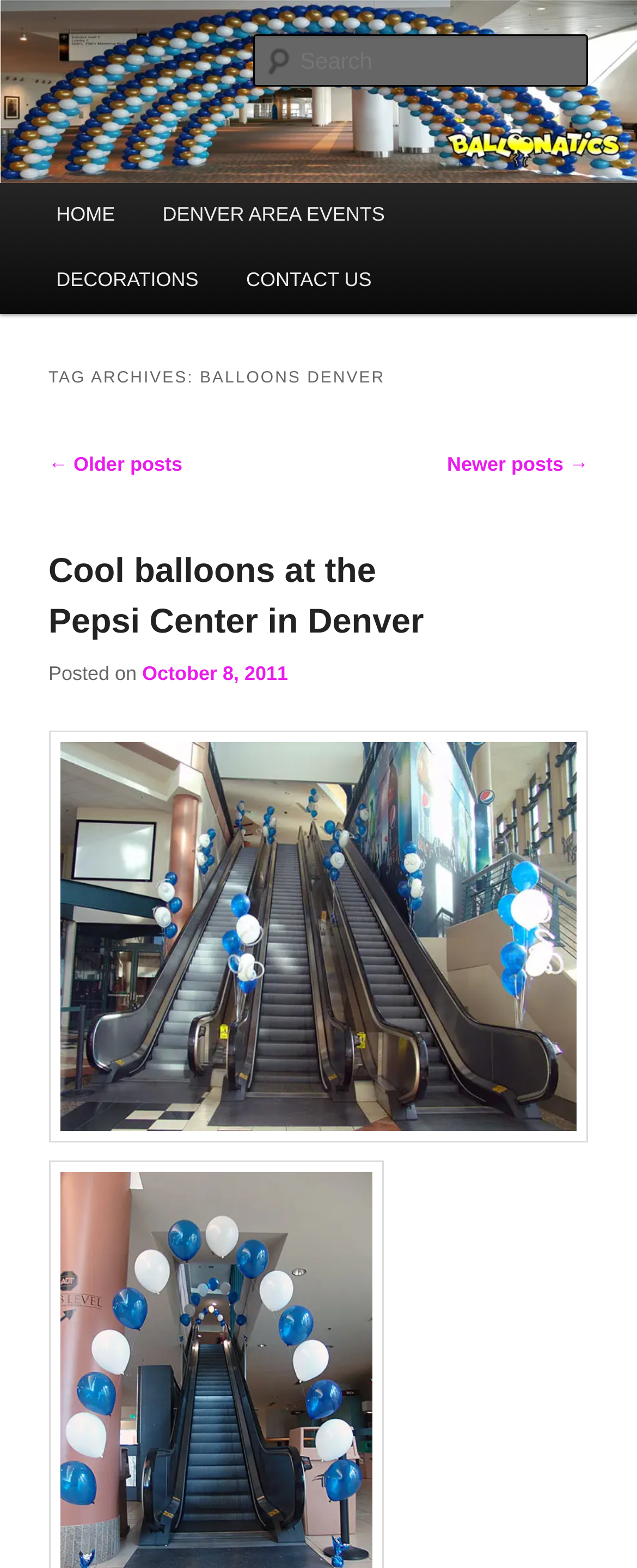What is the title of the first post on the page?
Based on the visual, give a brief answer using one word or a short phrase.

Cool balloons at the Pepsi Center in Denver